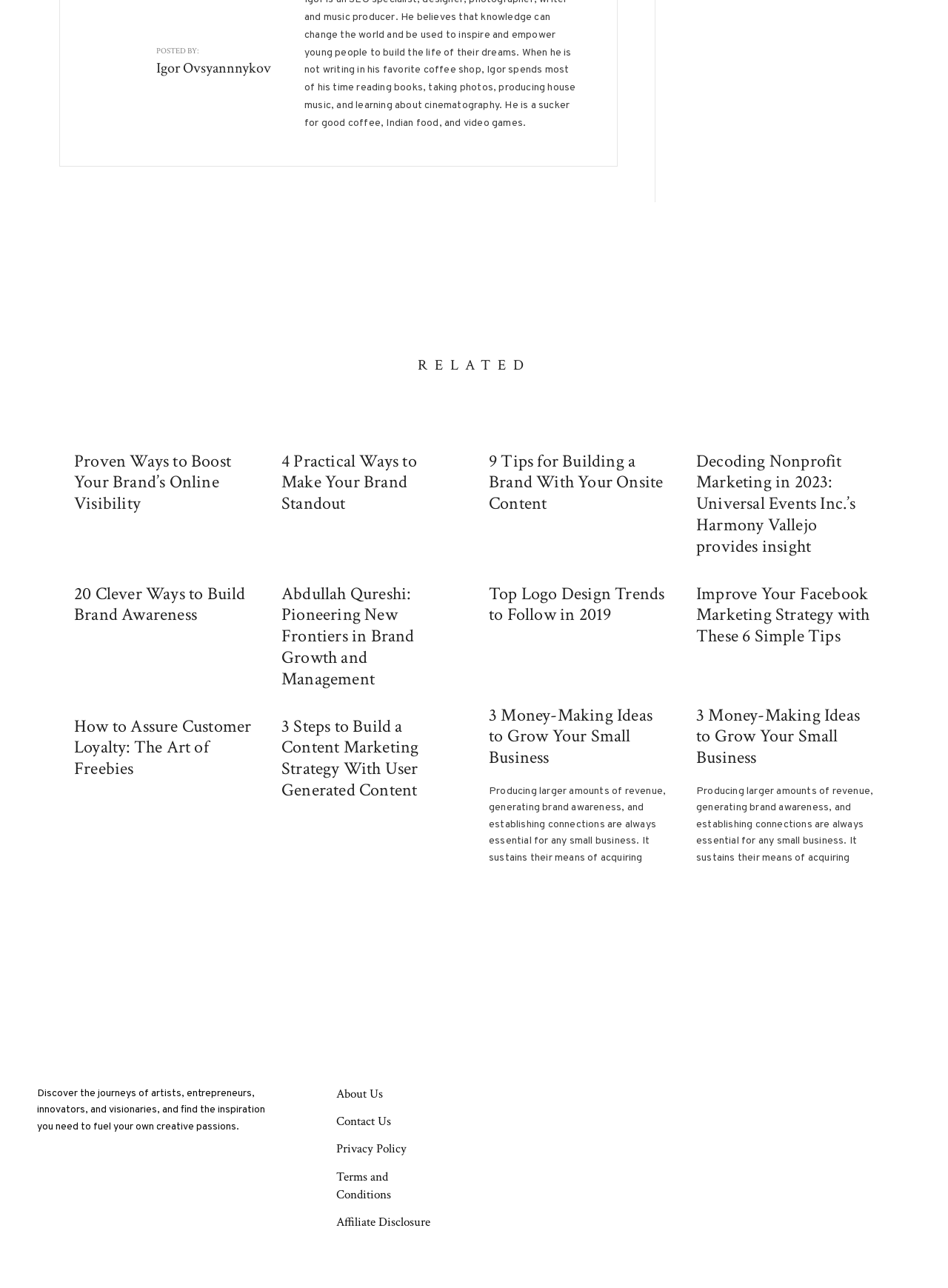Please provide a comprehensive answer to the question below using the information from the image: What is the purpose of the 'RELATED' section?

The 'RELATED' section is likely intended to provide users with related articles or content that may be of interest to them, based on the topic of brand growth and management.